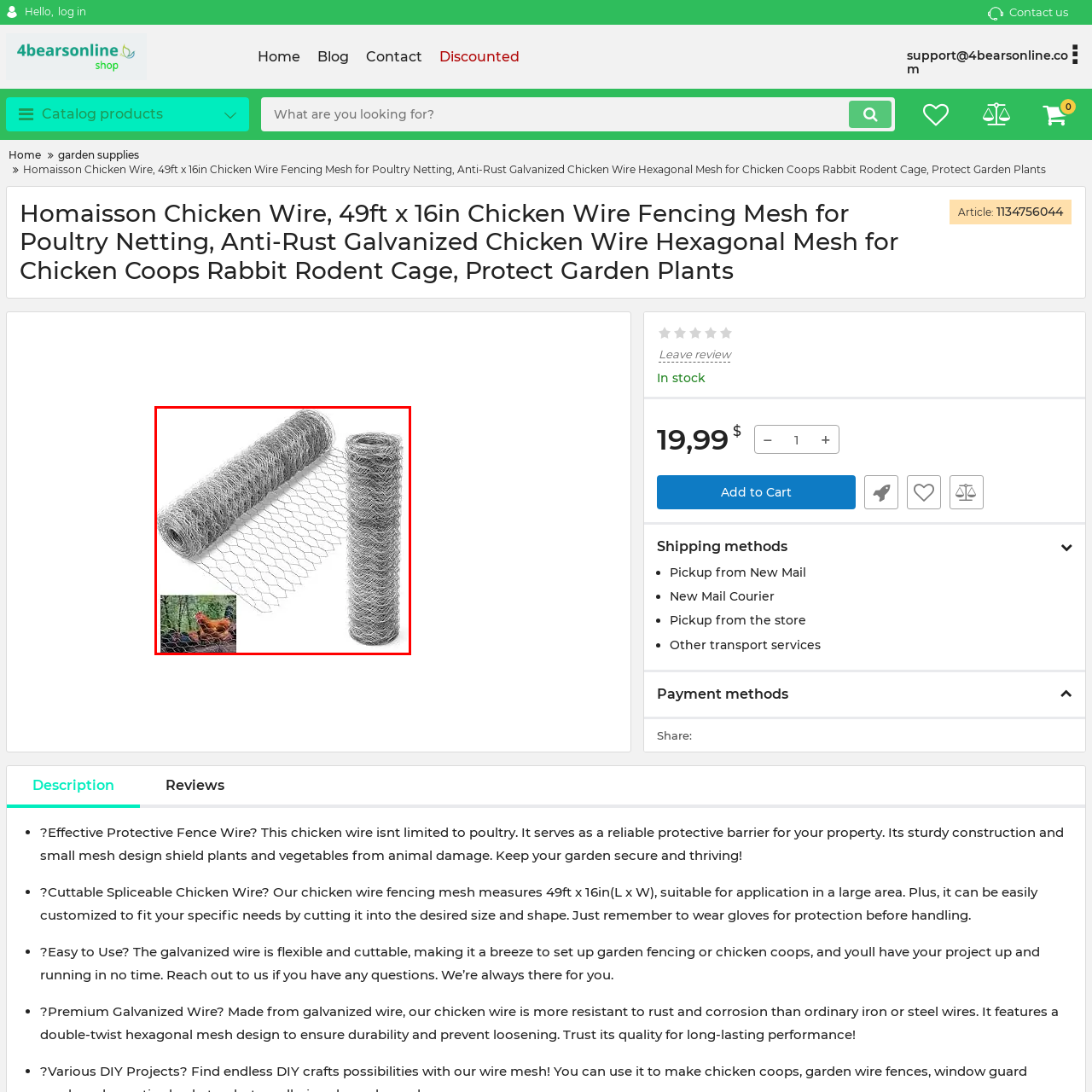What is the purpose of the wire mesh? Study the image bordered by the red bounding box and answer briefly using a single word or a phrase.

Protecting garden plants and poultry